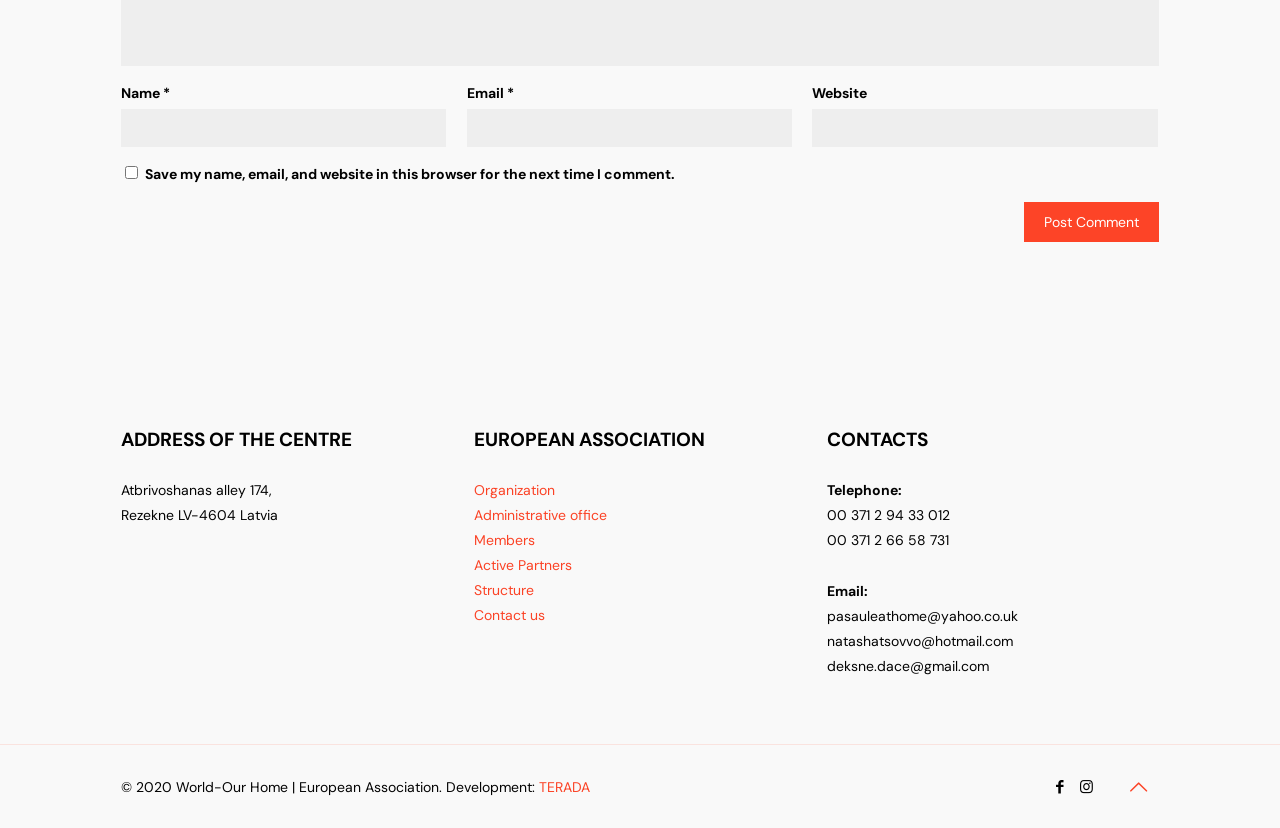Please determine the bounding box coordinates of the element to click in order to execute the following instruction: "Input your email". The coordinates should be four float numbers between 0 and 1, specified as [left, top, right, bottom].

[0.364, 0.131, 0.618, 0.177]